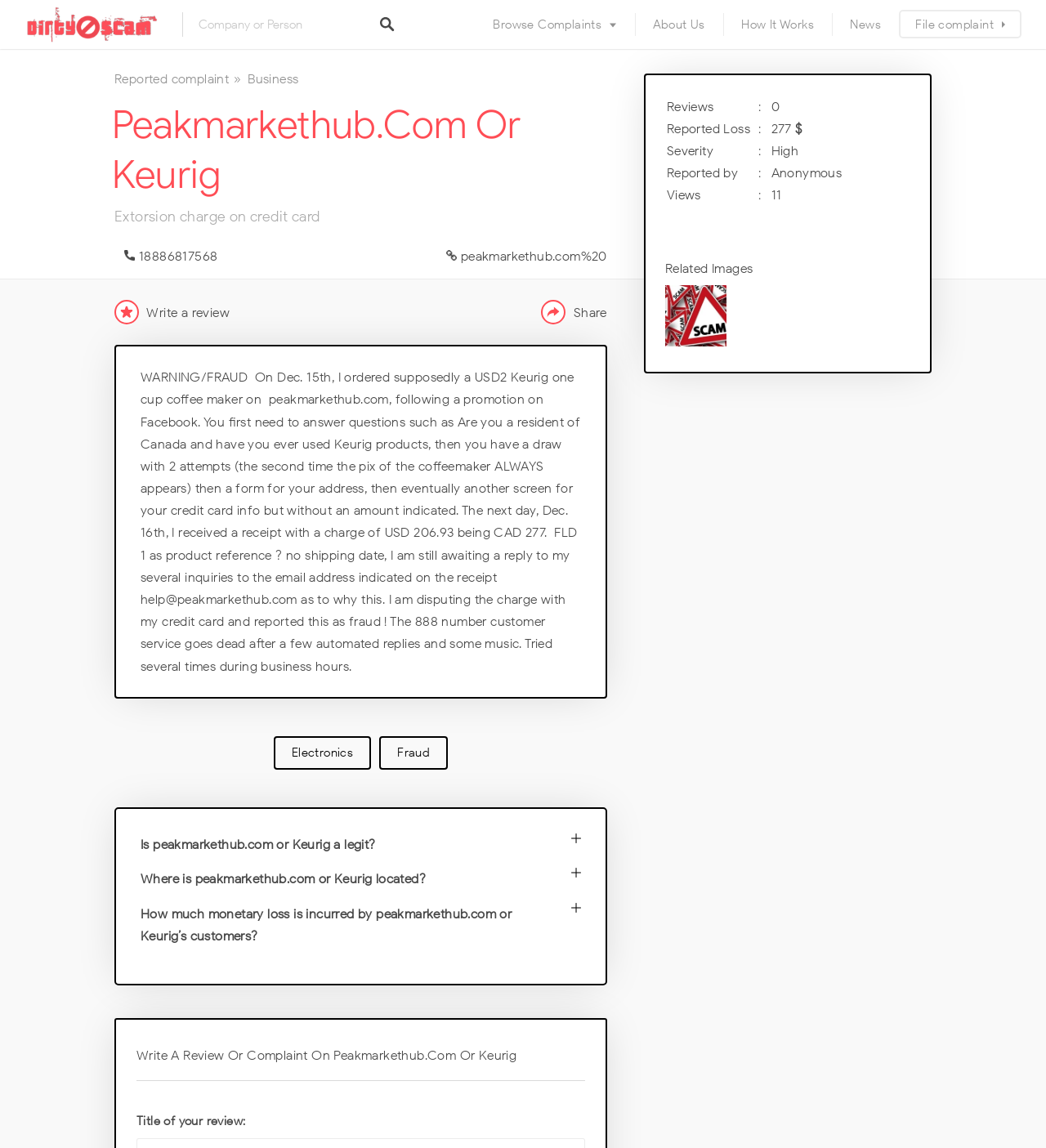Please specify the bounding box coordinates of the area that should be clicked to accomplish the following instruction: "Browse complaints". The coordinates should consist of four float numbers between 0 and 1, i.e., [left, top, right, bottom].

[0.454, 0.0, 0.606, 0.043]